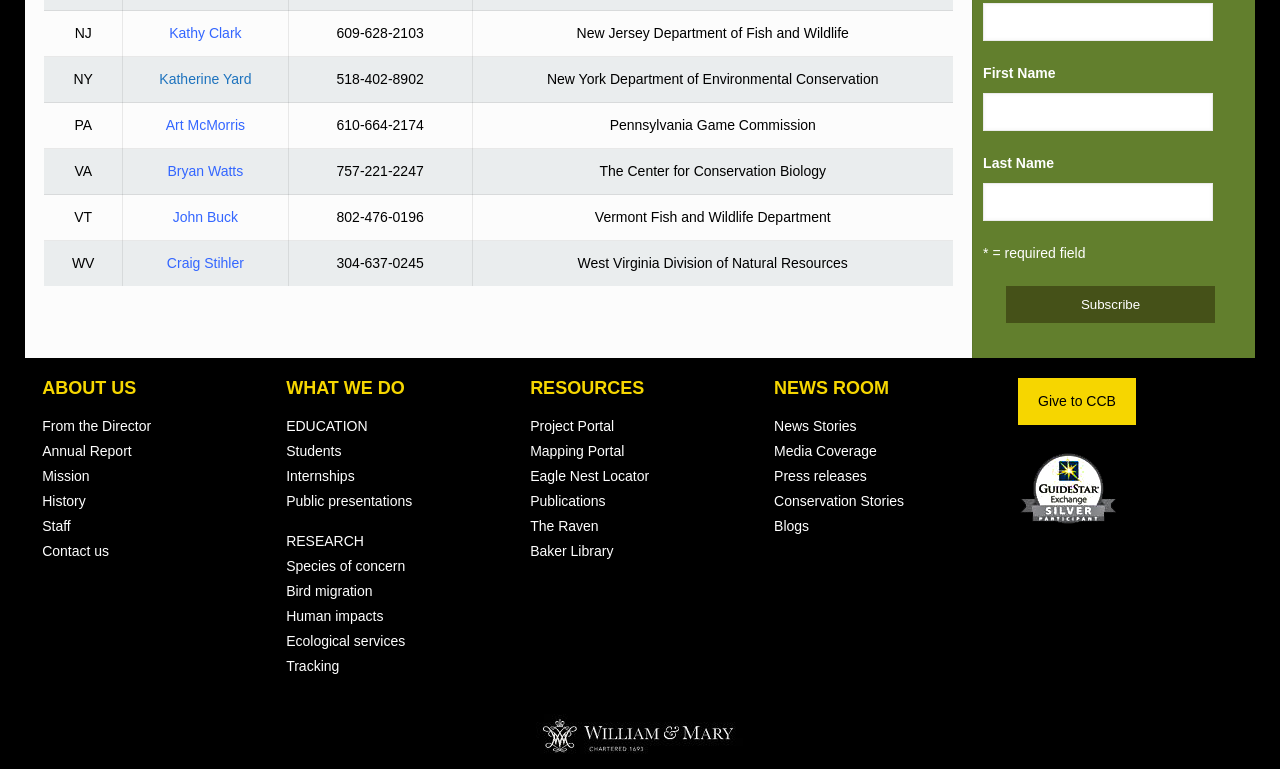Give a one-word or short-phrase answer to the following question: 
How many complementary sections are there on the webpage?

4